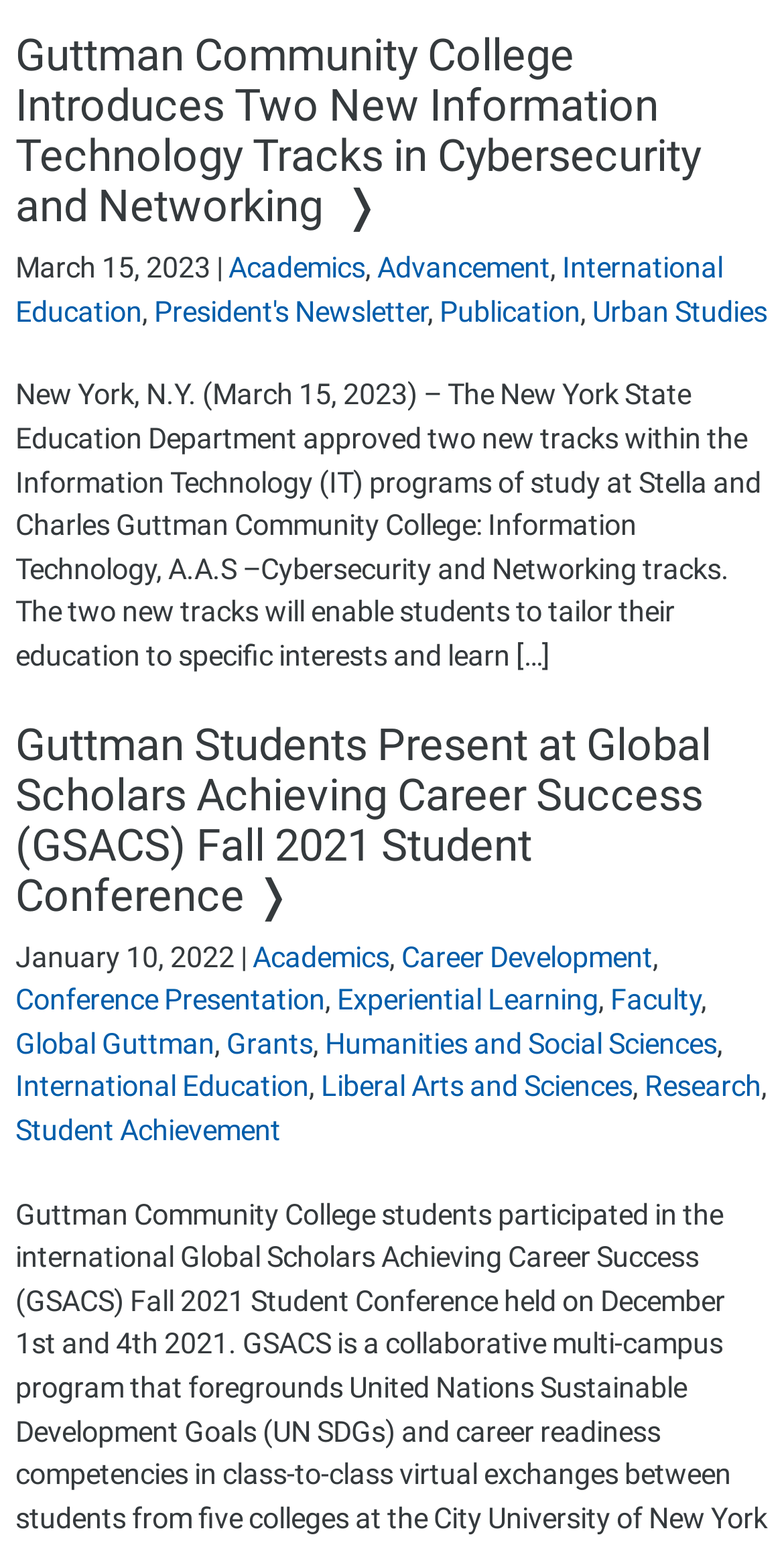Can you find the bounding box coordinates for the UI element given this description: "Faculty"? Provide the coordinates as four float numbers between 0 and 1: [left, top, right, bottom].

[0.779, 0.637, 0.894, 0.659]